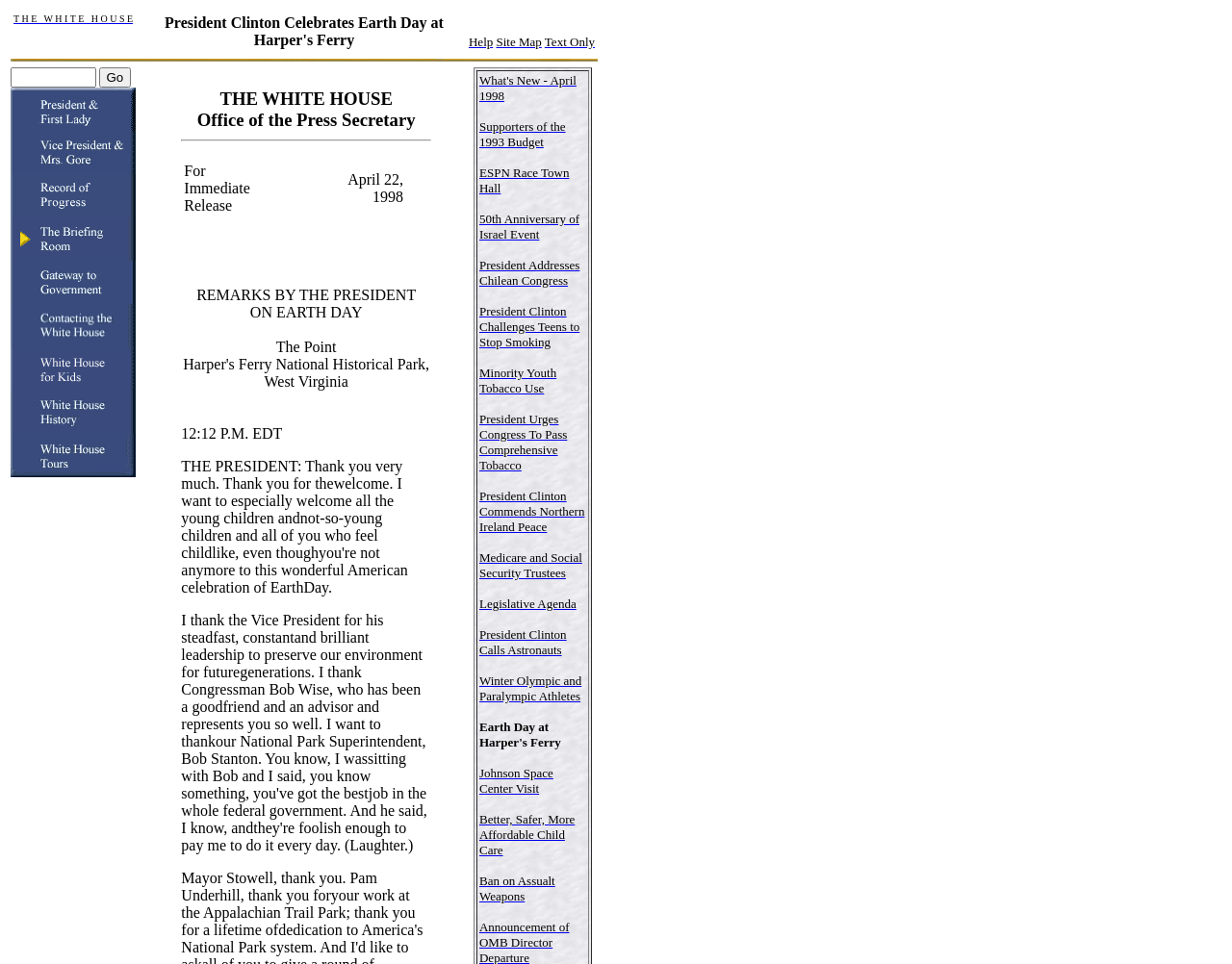What is the date of the event?
Offer a detailed and full explanation in response to the question.

The date of the event is mentioned in the table with the heading 'For Immediate Release', which specifies the date as April 22, 1998.